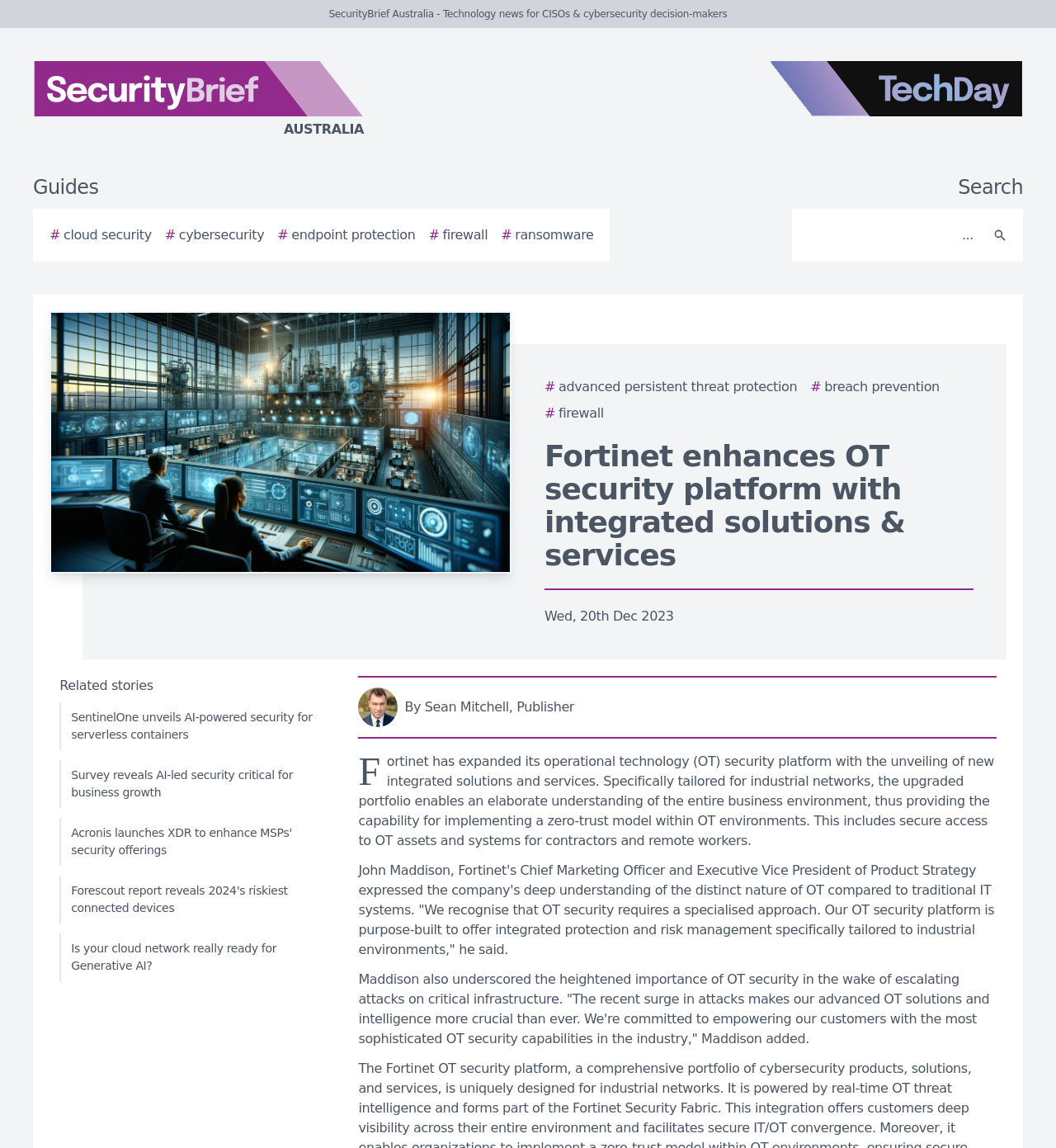Locate the bounding box coordinates of the element to click to perform the following action: 'Click on the SecurityBrief Australia logo'. The coordinates should be given as four float values between 0 and 1, in the form of [left, top, right, bottom].

[0.0, 0.053, 0.438, 0.121]